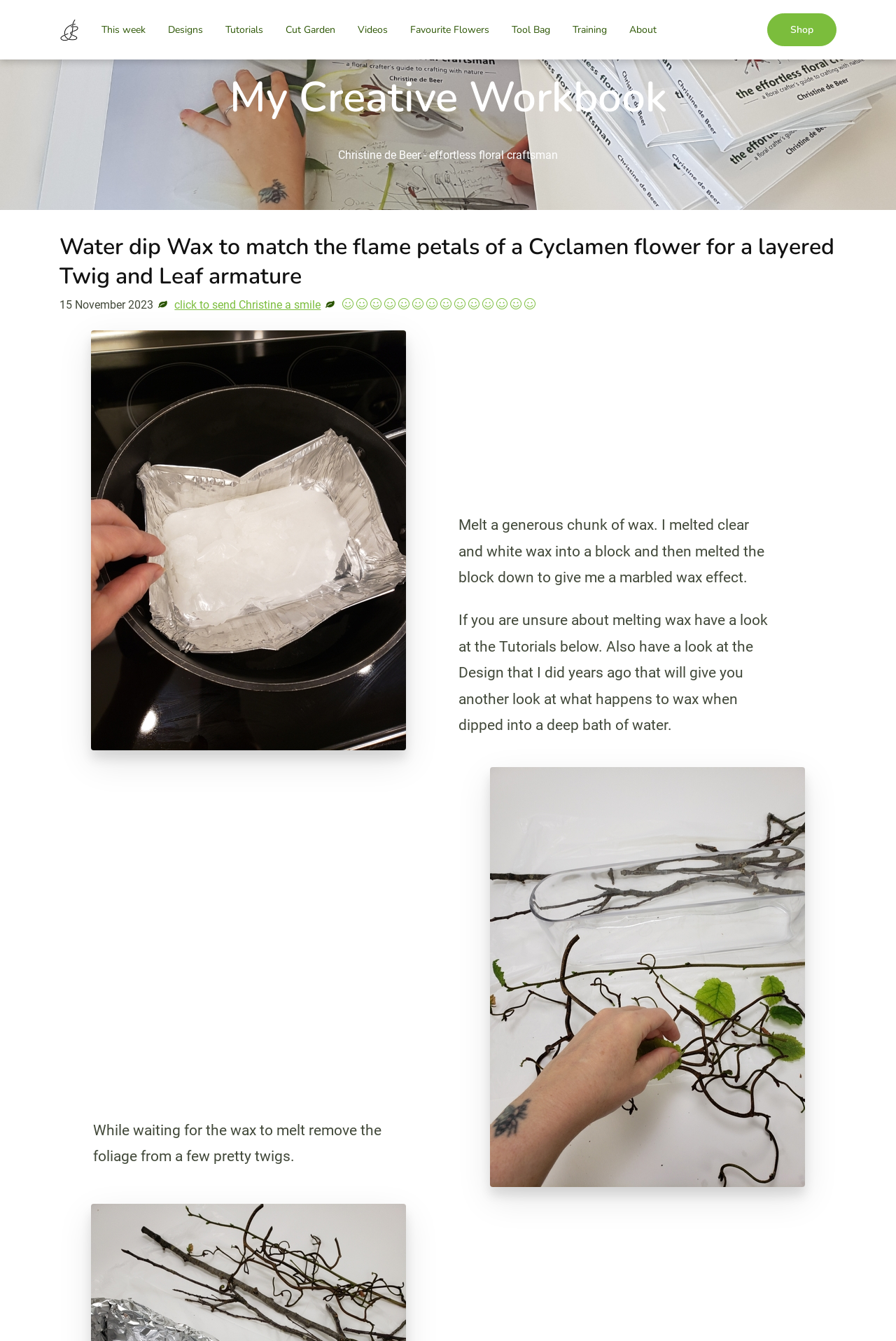Based on the image, provide a detailed response to the question:
What is the theme of the webpage's content?

The webpage's content appears to be focused on floral crafts, as evidenced by the tutorial on creating a layered Twig and Leaf armature, and the mention of flowers and foliage throughout the webpage. The webpage's title, 'My Creative Workbook', also suggests a creative or artistic focus, which is consistent with the theme of floral crafts.